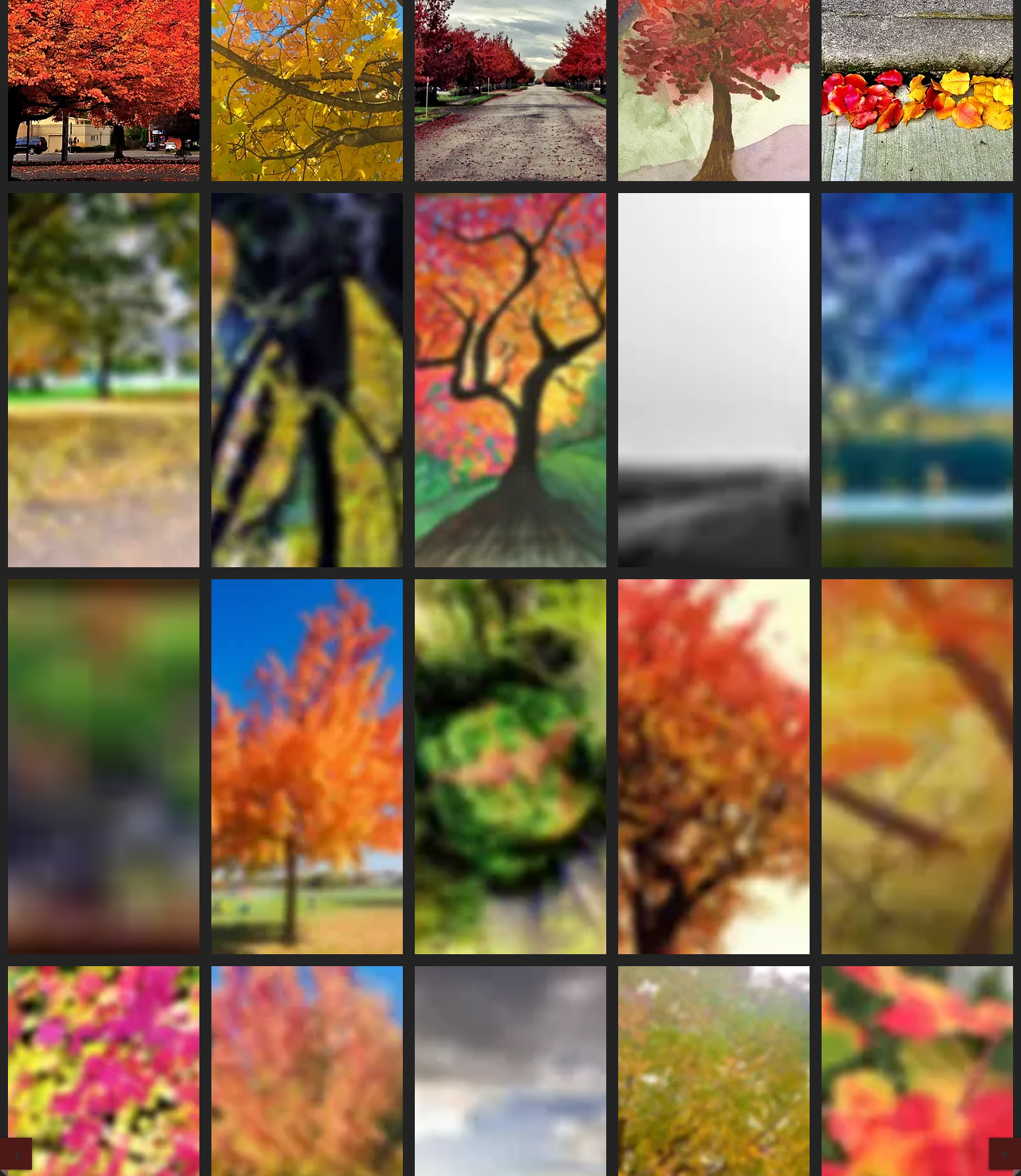Refer to the image and provide an in-depth answer to the question: 
Are there any navigation buttons on this webpage?

I can see that there are 'previous' and 'next' buttons at the top of the webpage, which are likely used for navigation purposes, such as moving to the previous or next set of images.